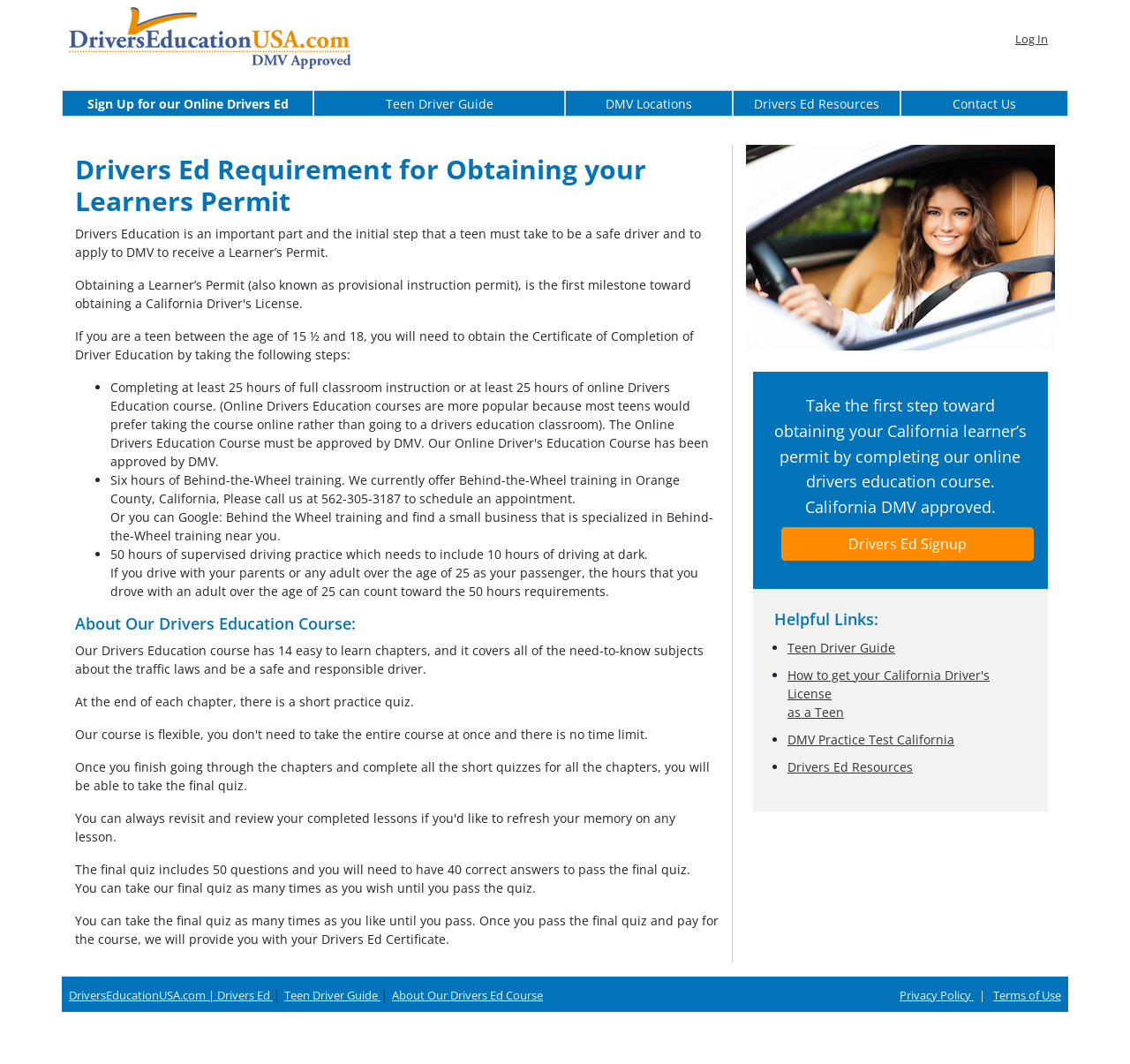Locate the bounding box coordinates of the element that needs to be clicked to carry out the instruction: "Contact DOREEN WANG via email". The coordinates should be given as four float numbers ranging from 0 to 1, i.e., [left, top, right, bottom].

None